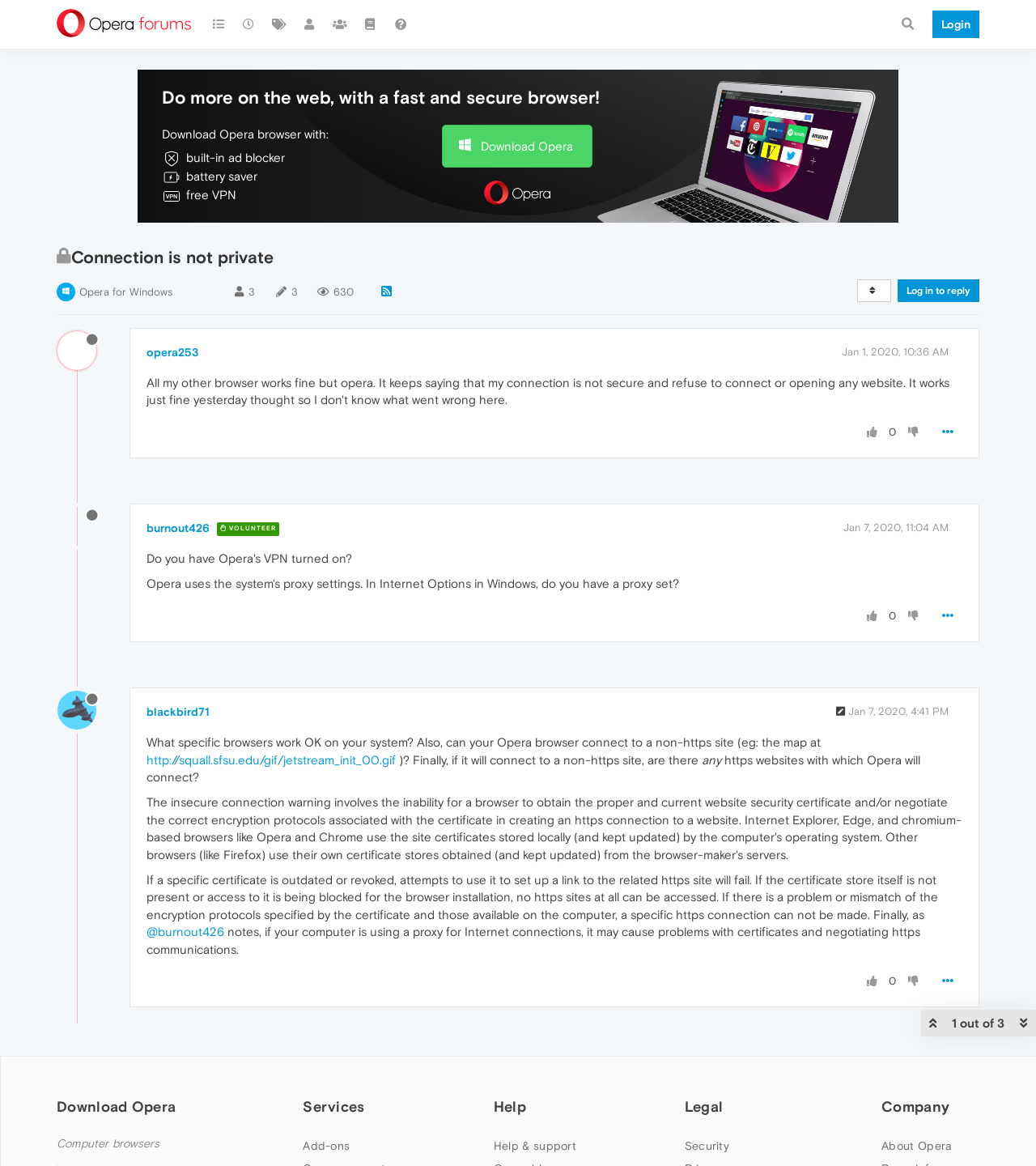Describe all the key features of the webpage in detail.

This webpage appears to be a forum discussion on the Opera browser, specifically about an issue with connection security. At the top, there is a login link and a search bar with a magnifying glass icon. Below that, there are several icons representing different features of the Opera browser, such as a built-in ad blocker, battery saver, and free VPN.

The main content of the page is a discussion thread with multiple posts. Each post has a username and timestamp on the left, followed by the post content. The posts are stacked vertically, with the most recent post at the top. Some posts have links to other websites or images.

On the right side of the page, there are several links to related topics, such as "Opera for Windows" and "Add-ons". There are also checkboxes with headings like "Download Opera", "Services", and "Help", which may be used to filter or categorize the content.

At the bottom of the page, there are more links to Opera-related topics, such as "Computer browsers" and "Help & support". Overall, the page has a lot of text and links, with a focus on discussing and resolving the issue with Opera's connection security.